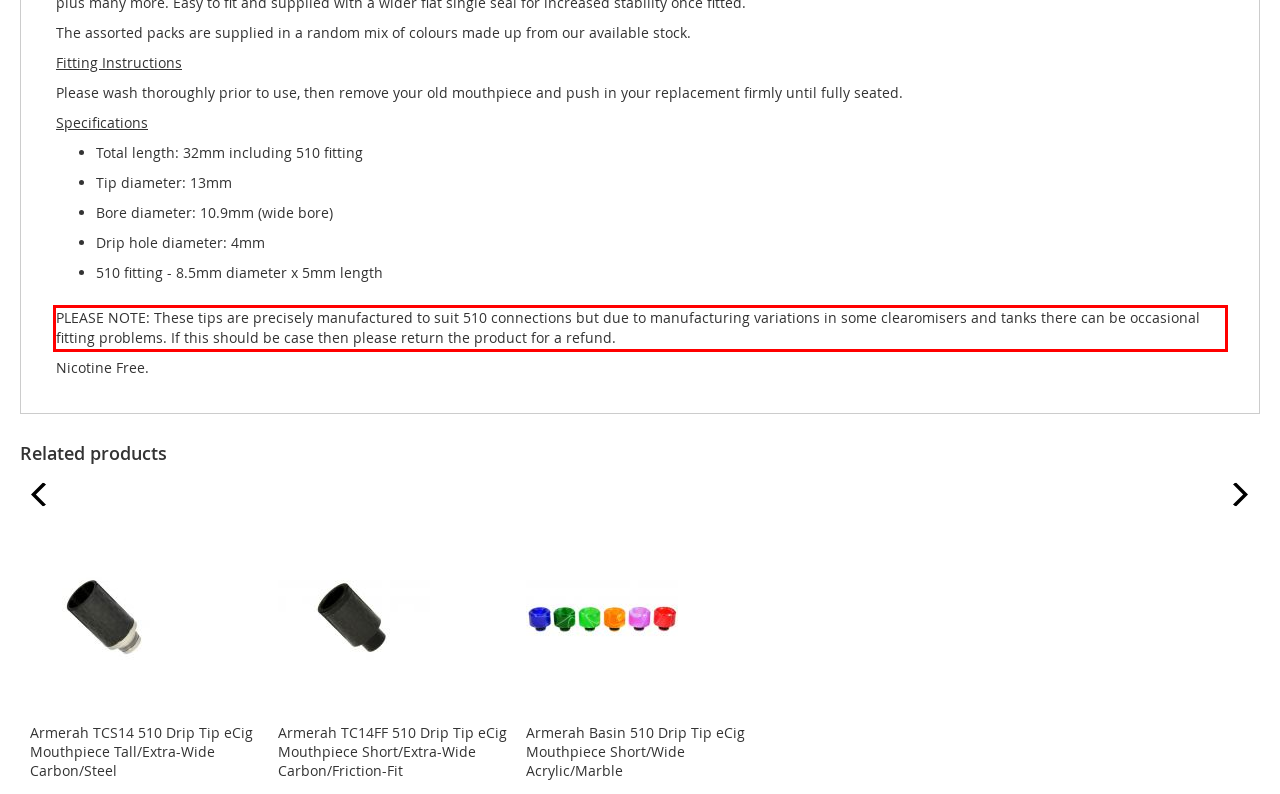Please use OCR to extract the text content from the red bounding box in the provided webpage screenshot.

PLEASE NOTE: These tips are precisely manufactured to suit 510 connections but due to manufacturing variations in some clearomisers and tanks there can be occasional fitting problems. If this should be case then please return the product for a refund.